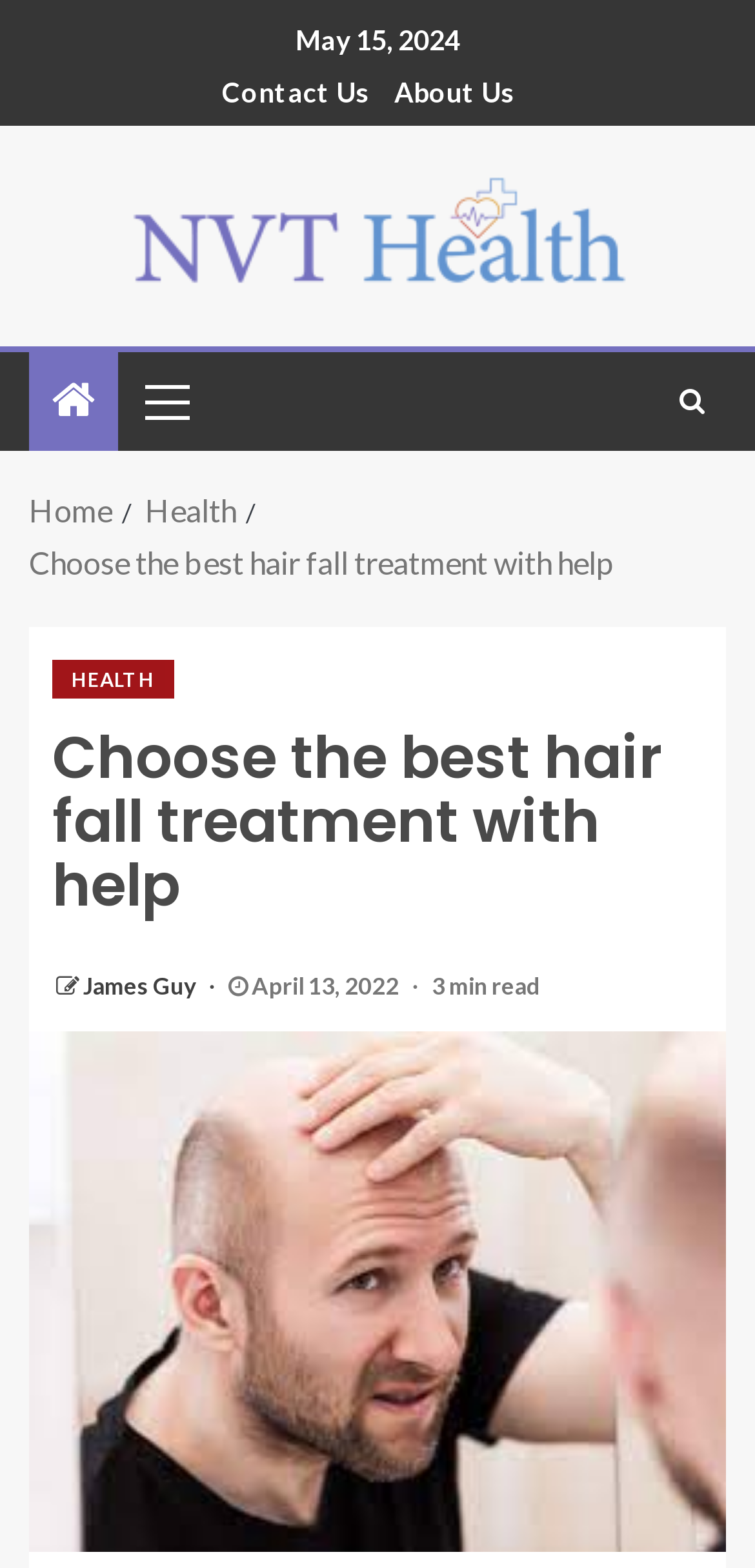Show the bounding box coordinates of the region that should be clicked to follow the instruction: "click on NVT Health logo."

[0.142, 0.105, 0.858, 0.196]